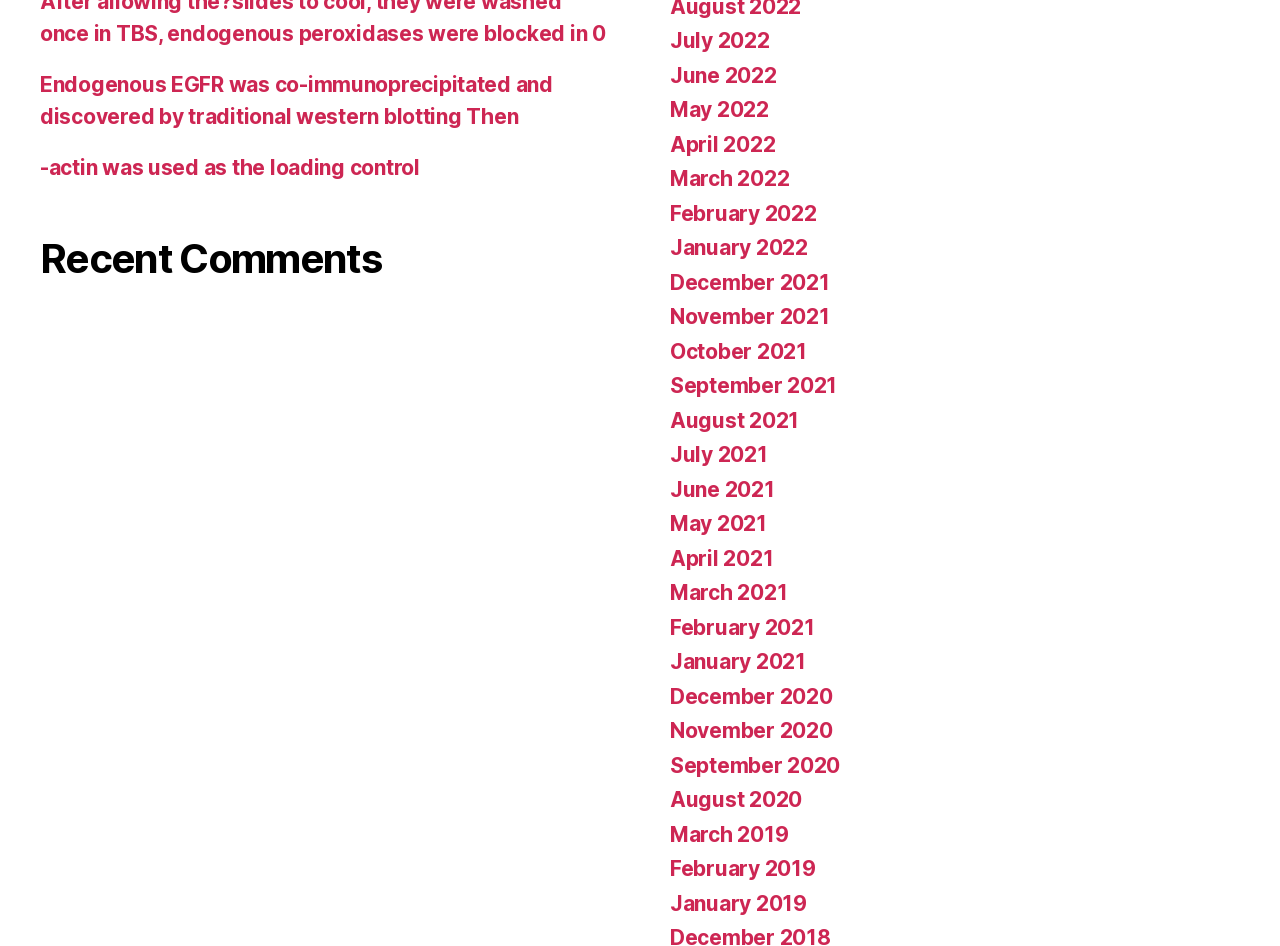Respond to the following question with a brief word or phrase:
How many months are listed on the webpage?

24